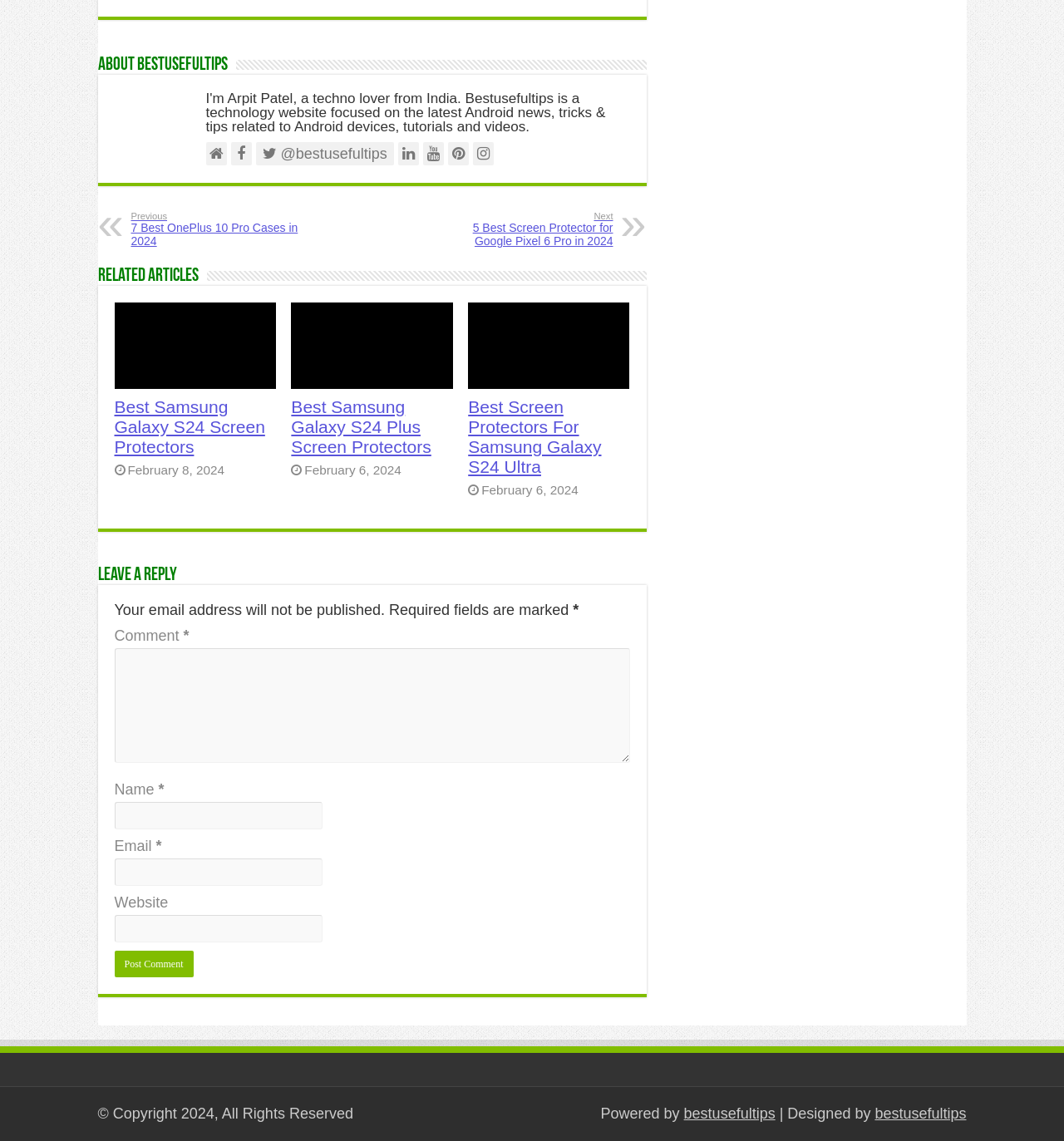Please give a succinct answer to the question in one word or phrase:
What is the purpose of the comment section?

To leave a reply